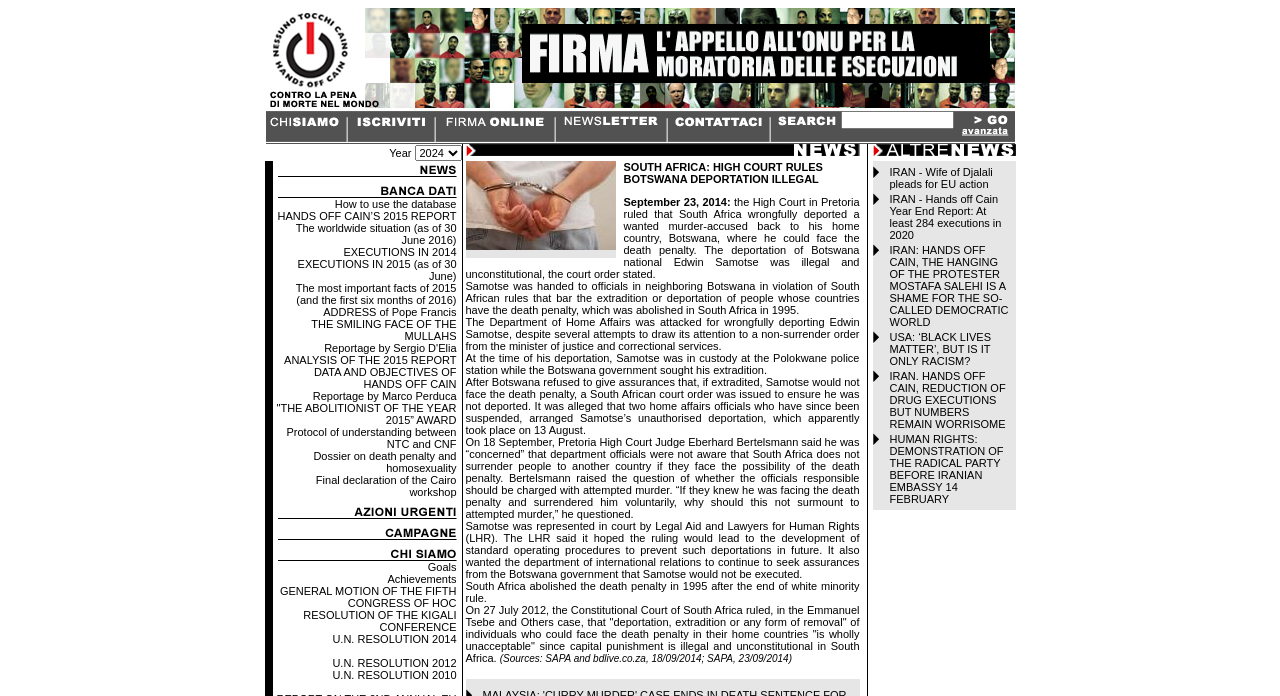How many images are on this webpage?
Respond to the question with a single word or phrase according to the image.

Multiple